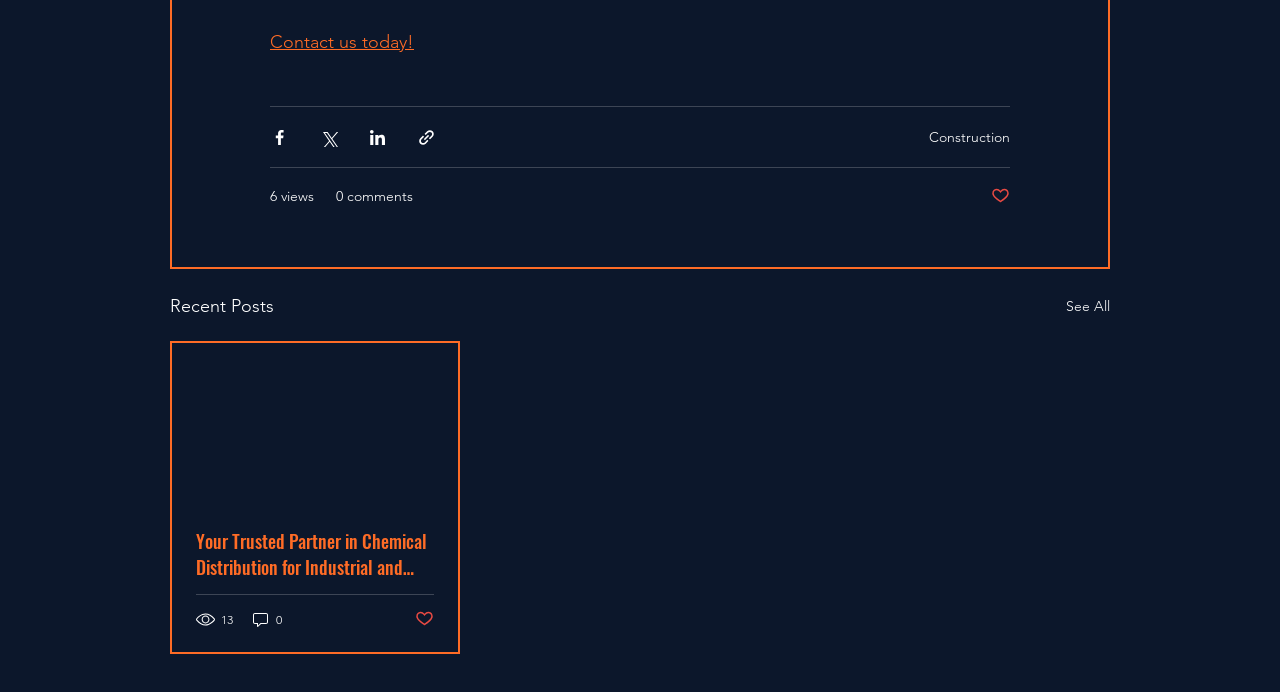Identify the bounding box coordinates for the element you need to click to achieve the following task: "Contact us today!". Provide the bounding box coordinates as four float numbers between 0 and 1, in the form [left, top, right, bottom].

[0.211, 0.045, 0.323, 0.077]